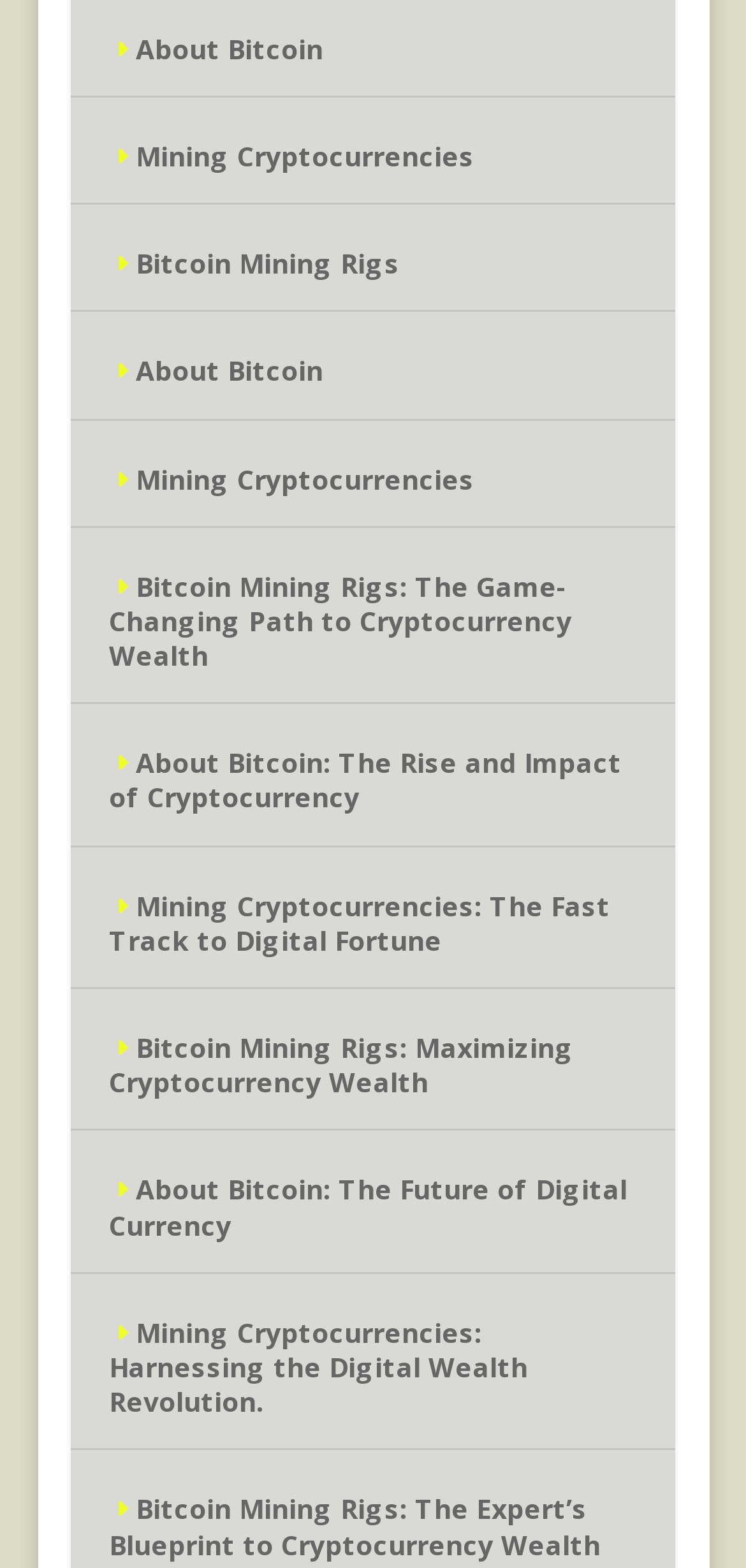Pinpoint the bounding box coordinates of the element you need to click to execute the following instruction: "View 'Pooch Perks Reviews'". The bounding box should be represented by four float numbers between 0 and 1, in the format [left, top, right, bottom].

None